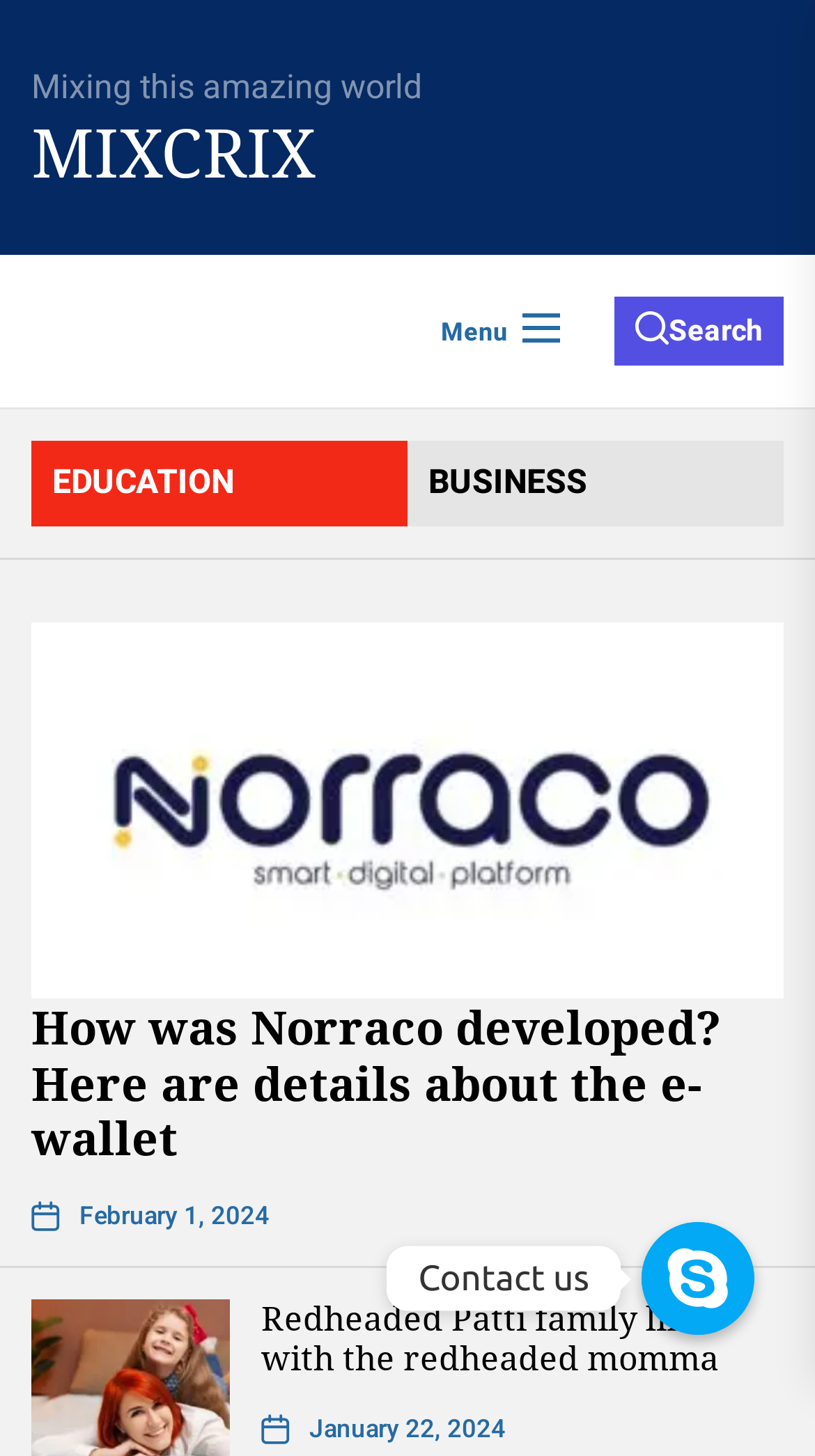Use a single word or phrase to respond to the question:
What is the date of the second article?

January 22, 2024